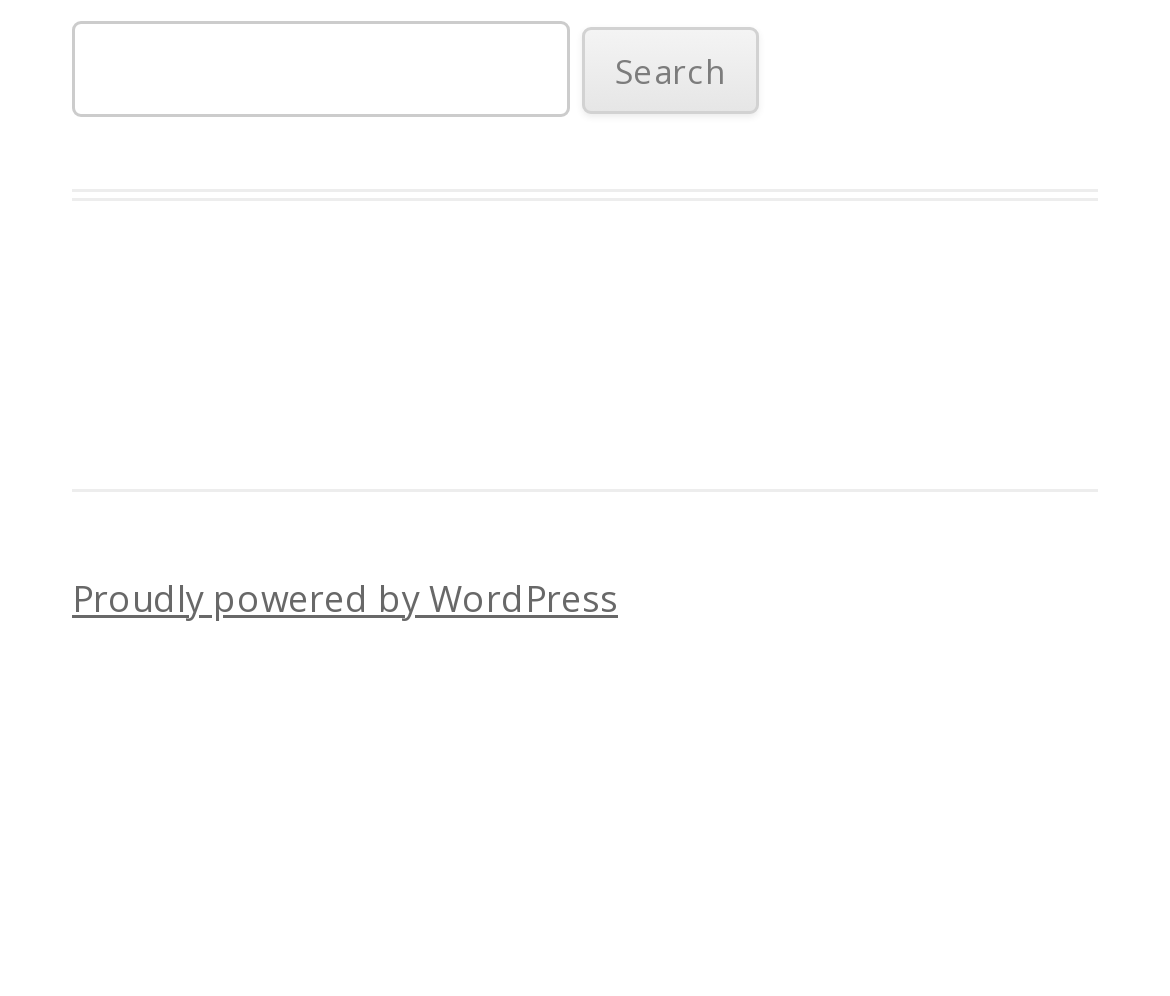Using the description "LinkedIn", predict the bounding box of the relevant HTML element.

None